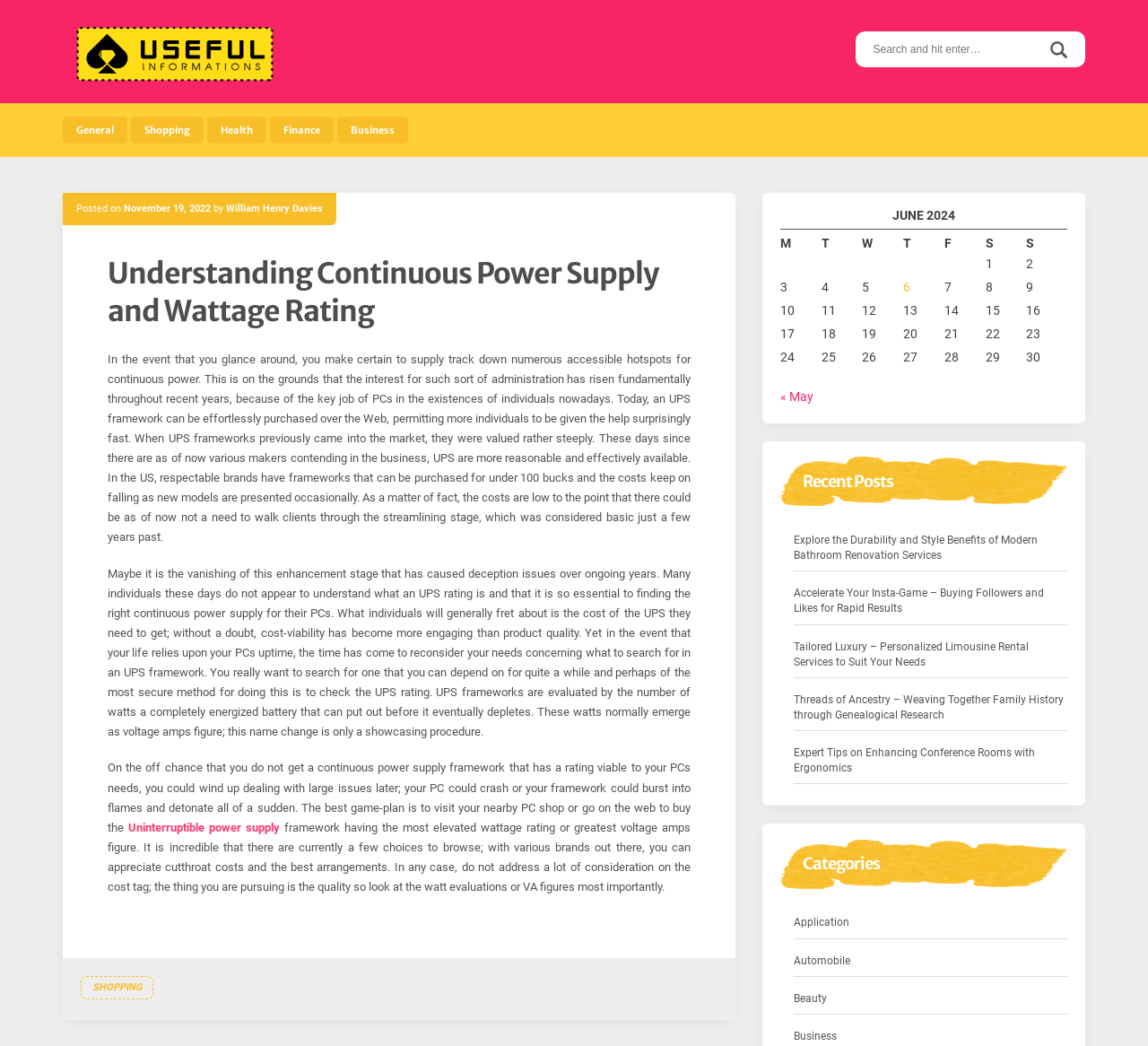Provide a one-word or short-phrase answer to the question:
What is the topic of the article?

Continuous Power Supply and Wattage Rating